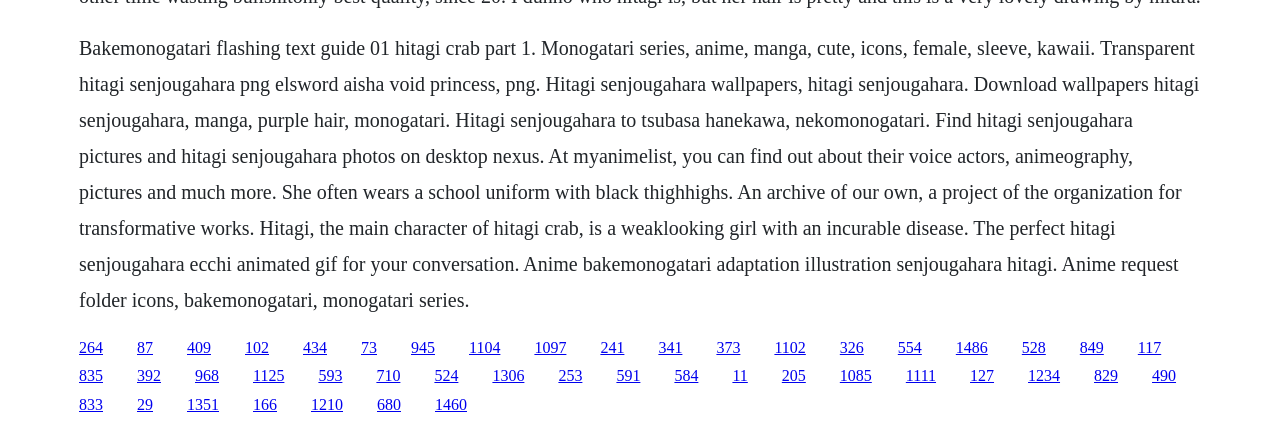Respond with a single word or phrase to the following question: How many links are present on the webpage?

50